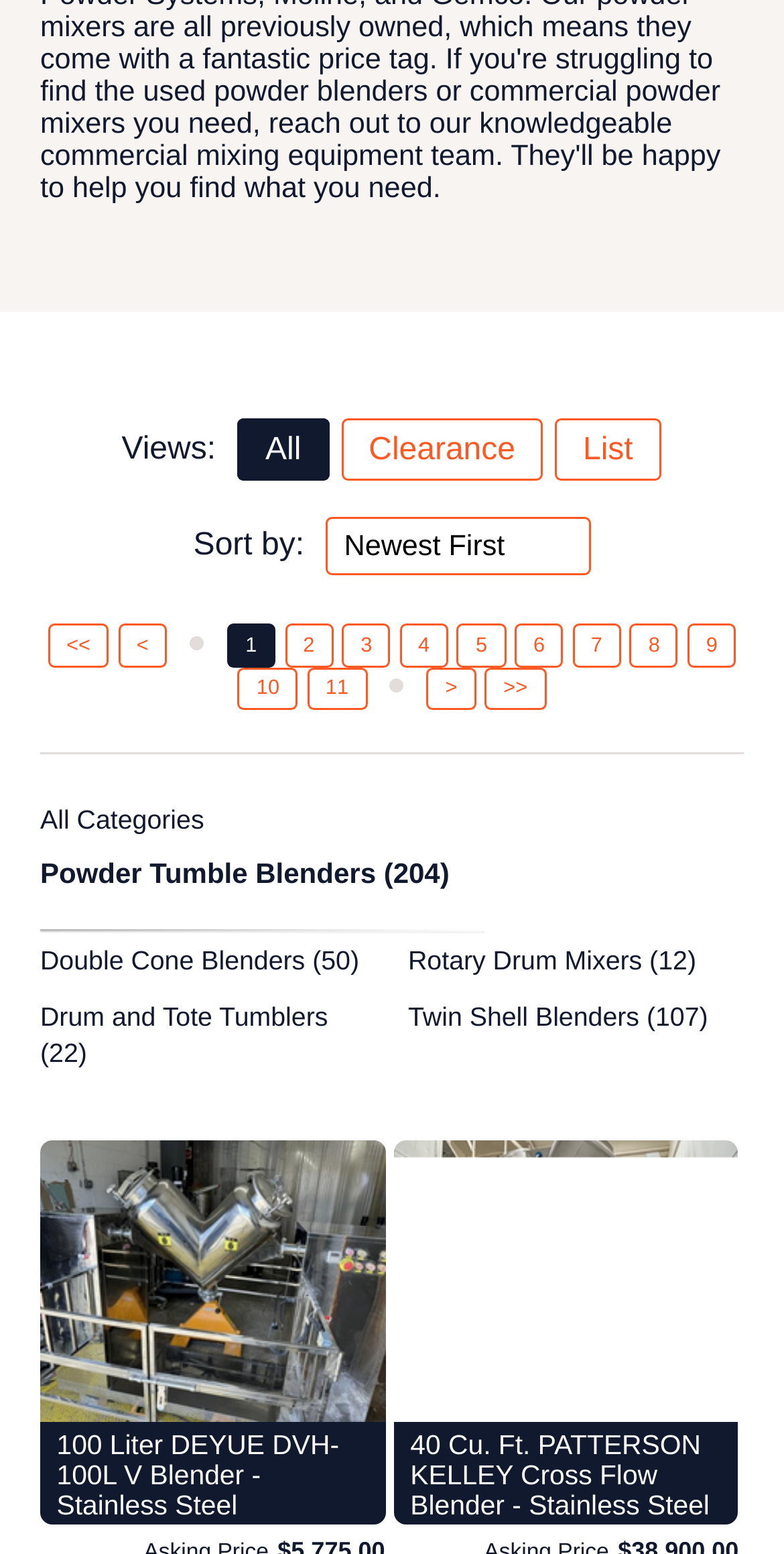Select the bounding box coordinates of the element I need to click to carry out the following instruction: "Select an option from the sort by dropdown".

[0.414, 0.333, 0.753, 0.371]